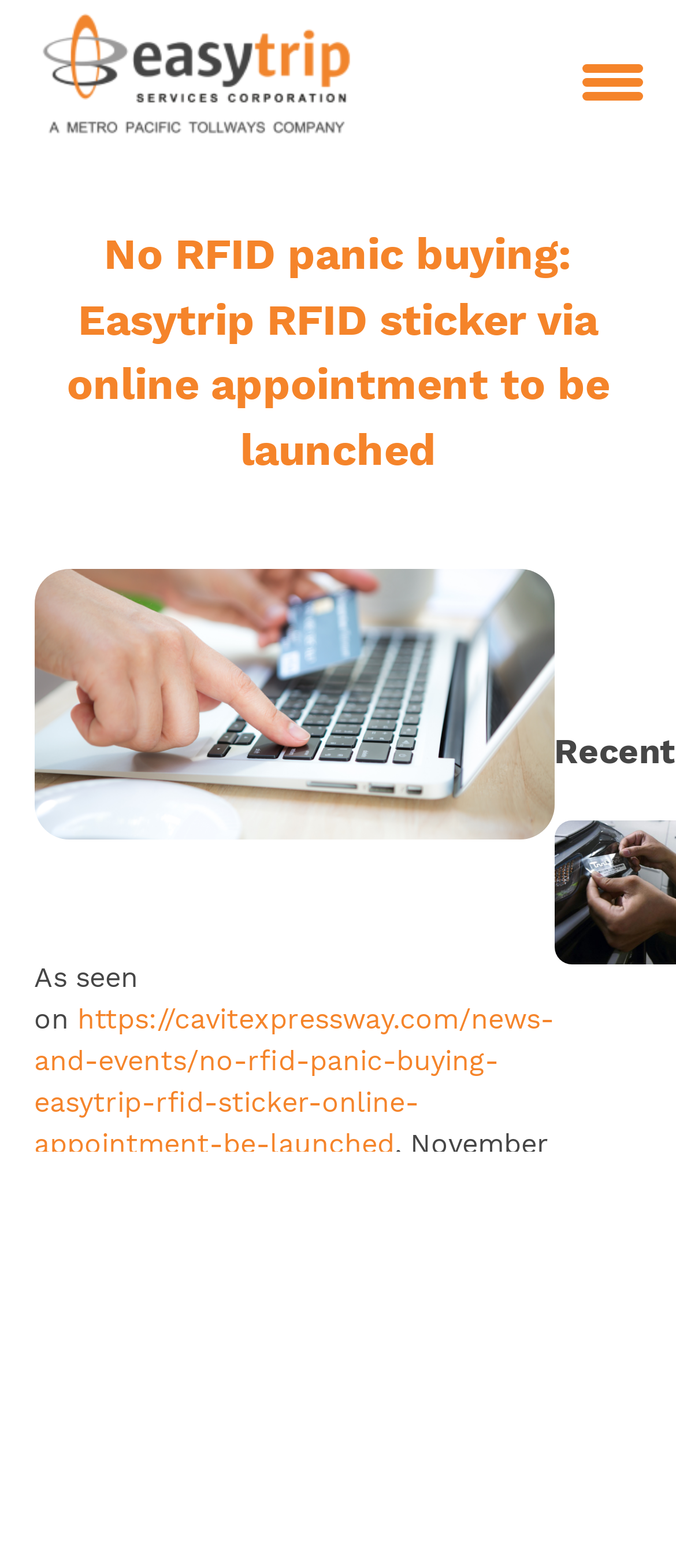Please extract and provide the main headline of the webpage.

No RFID panic buying: Easytrip RFID sticker via online appointment to be launched